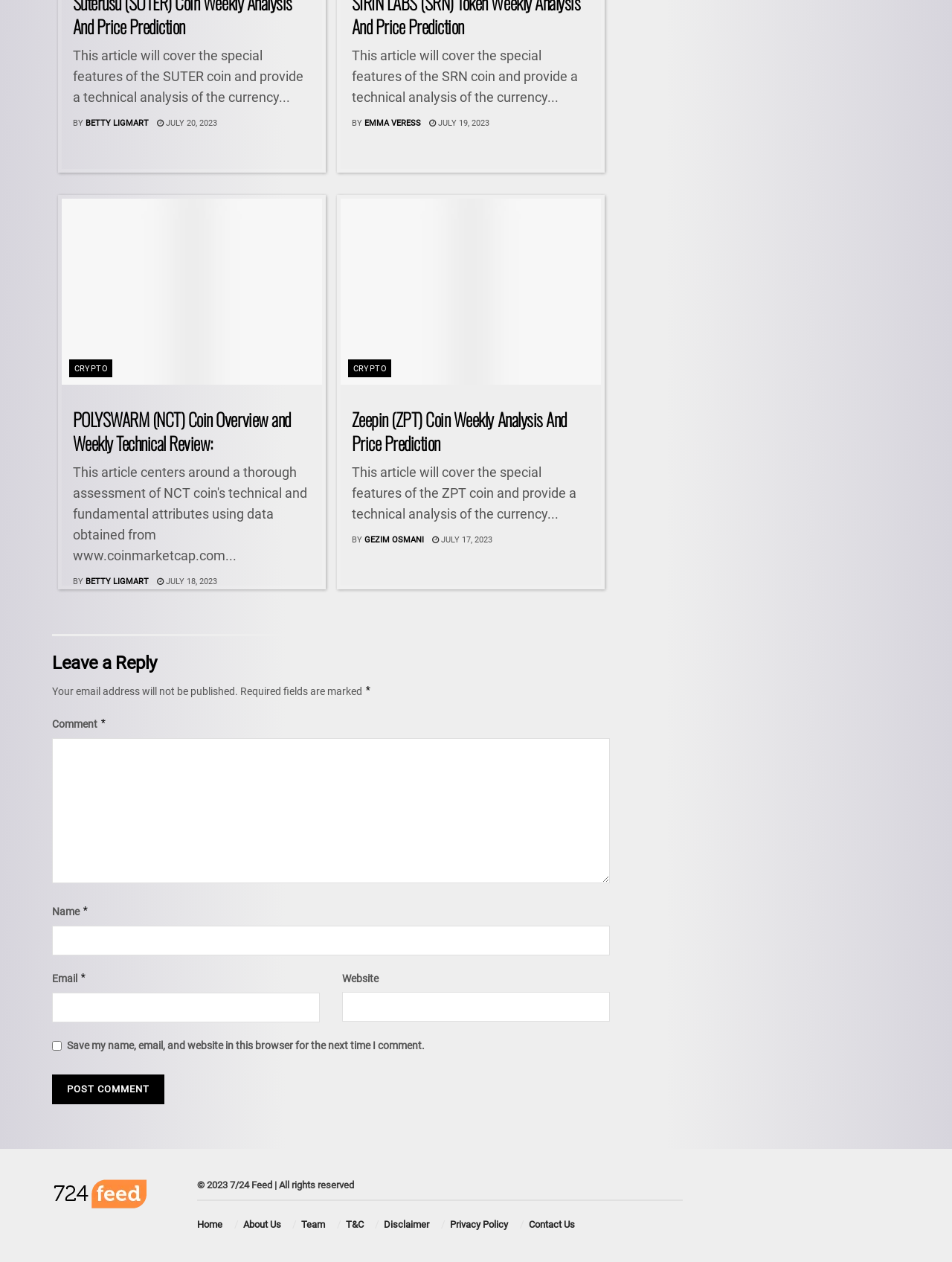Answer the question with a single word or phrase: 
Who wrote the second article?

GEZIM OSMANI